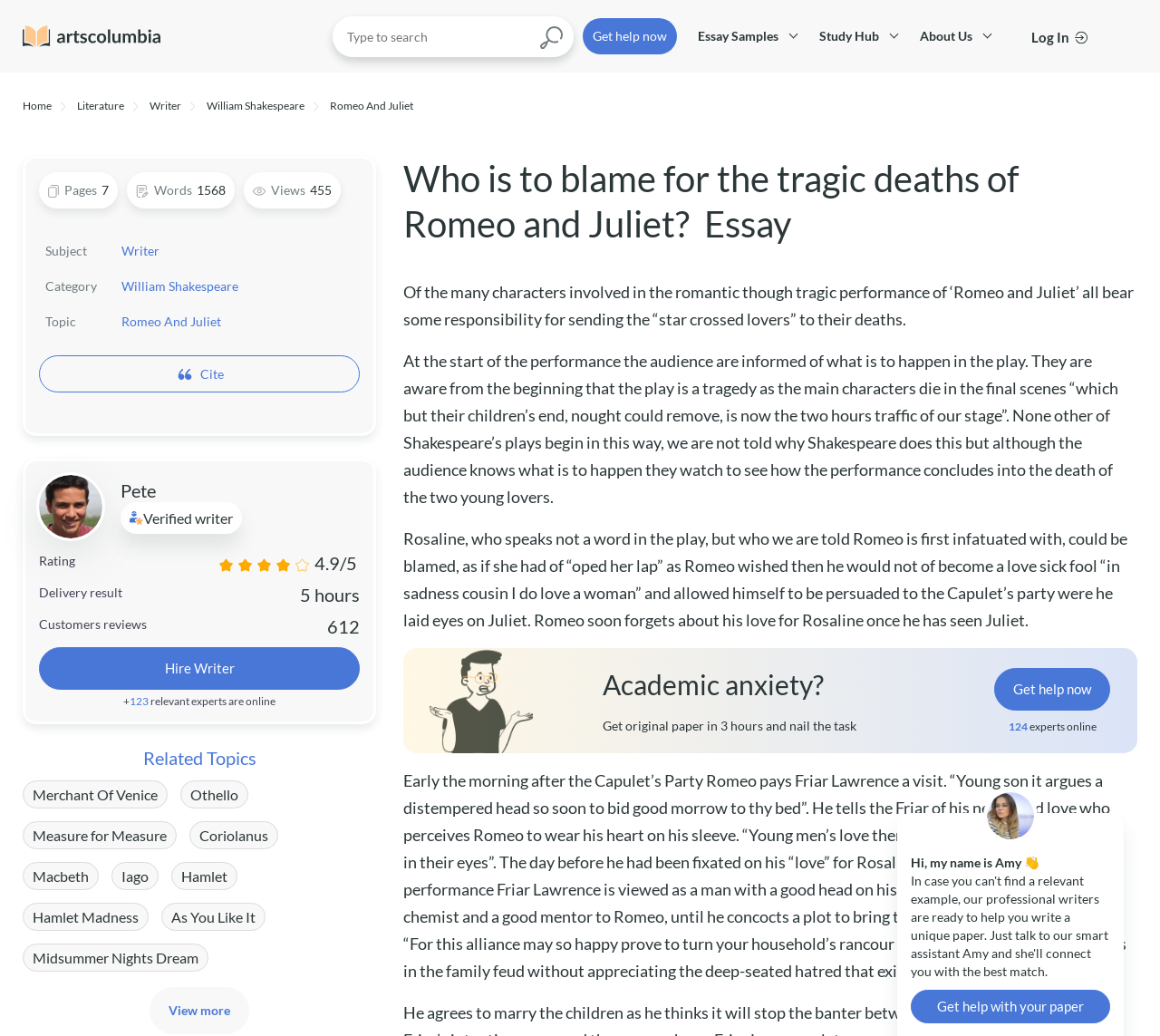Identify the coordinates of the bounding box for the element that must be clicked to accomplish the instruction: "Search for essays".

[0.287, 0.015, 0.495, 0.055]